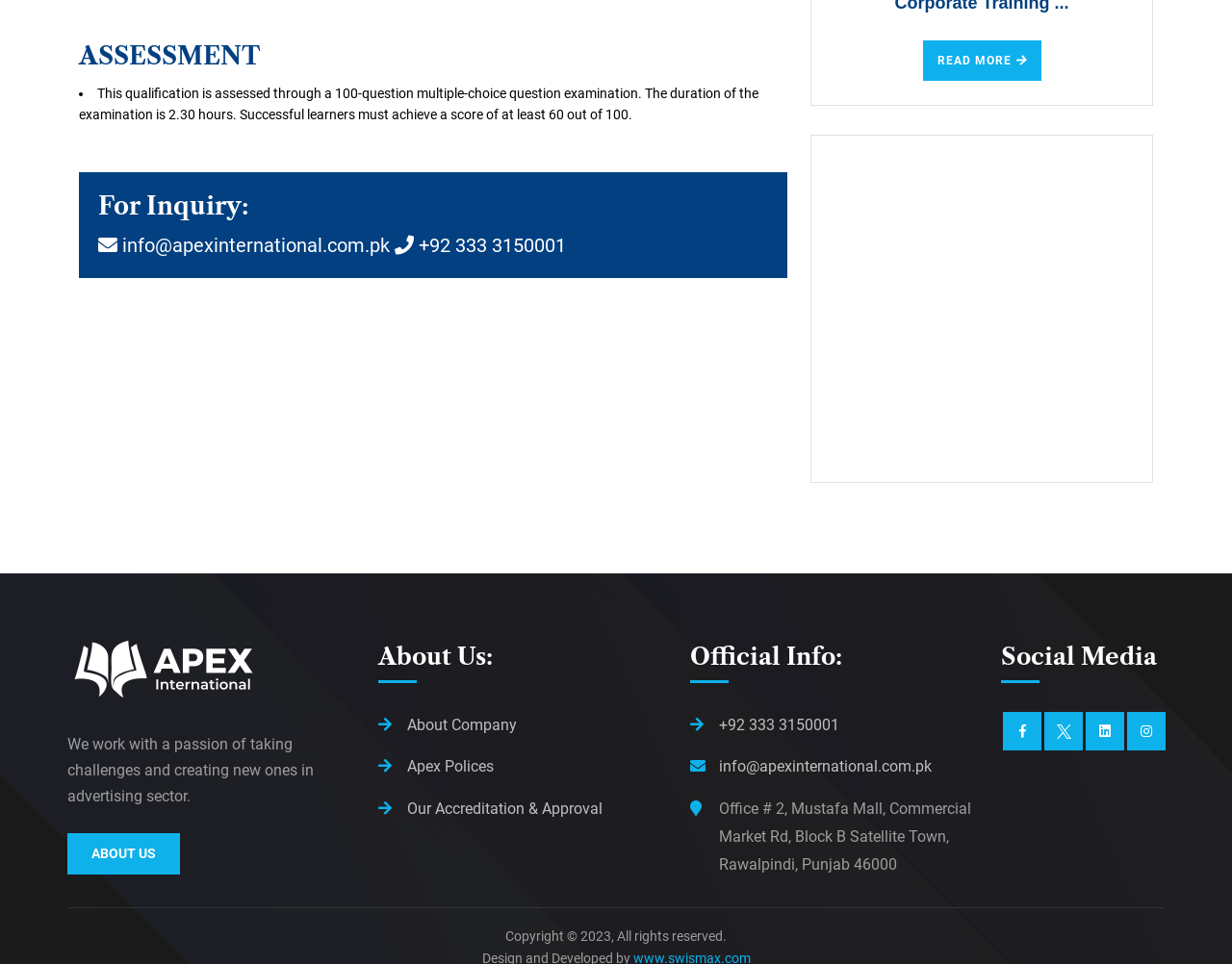Based on the element description, predict the bounding box coordinates (top-left x, top-left y, bottom-right x, bottom-right y) for the UI element in the screenshot: About us

[0.055, 0.865, 0.146, 0.907]